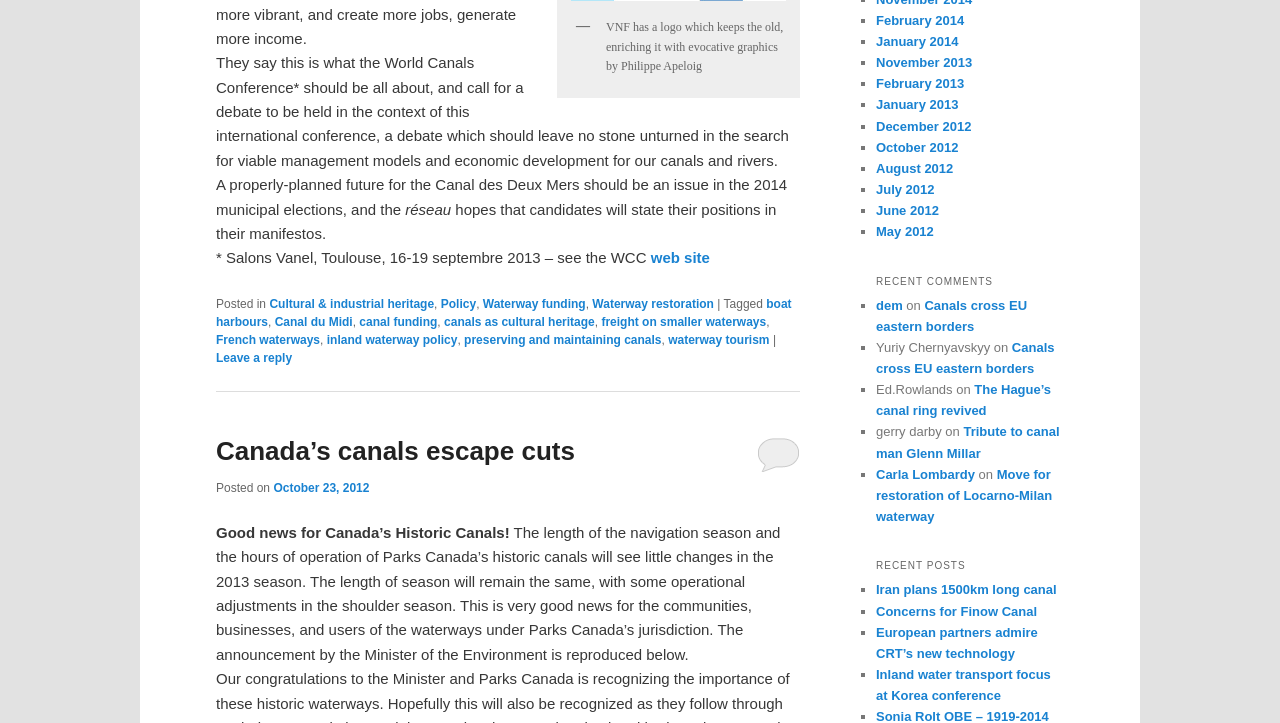Determine the bounding box coordinates of the UI element described below. Use the format (top-left x, top-left y, bottom-right x, bottom-right y) with floating point numbers between 0 and 1: Canals cross EU eastern borders

[0.684, 0.412, 0.802, 0.462]